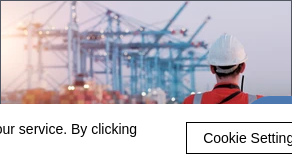What is the focus of the operational area?
Give a detailed explanation using the information visible in the image.

The caption suggests that the operational area is focused on logistics or shipping, emphasizing the importance of safety and oversight in such areas, which is reinforced by the presence of a construction worker in a safety vest.